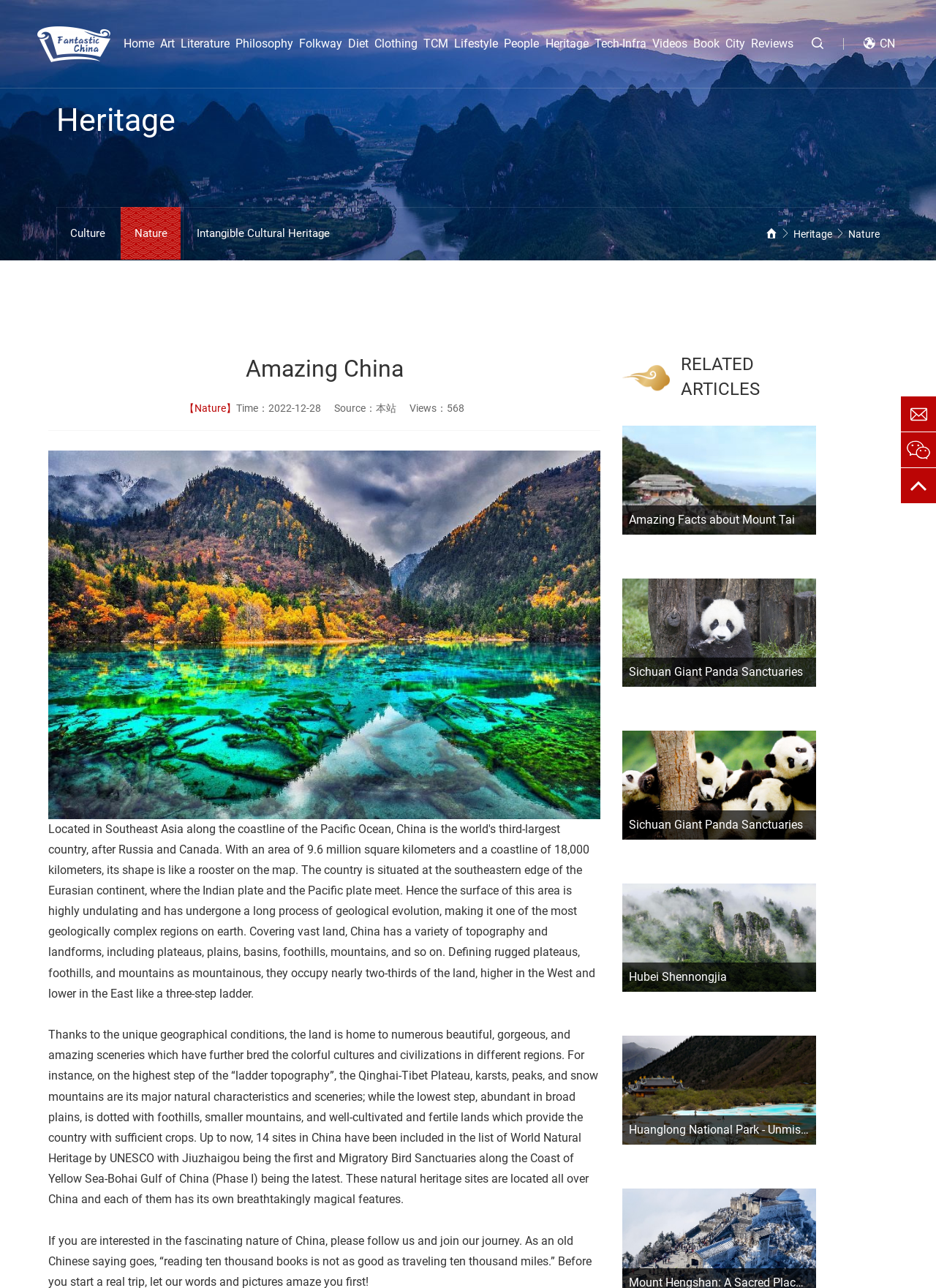Identify the bounding box of the HTML element described here: "Sichuan Giant Panda Sanctuaries". Provide the coordinates as four float numbers between 0 and 1: [left, top, right, bottom].

[0.665, 0.511, 0.872, 0.533]